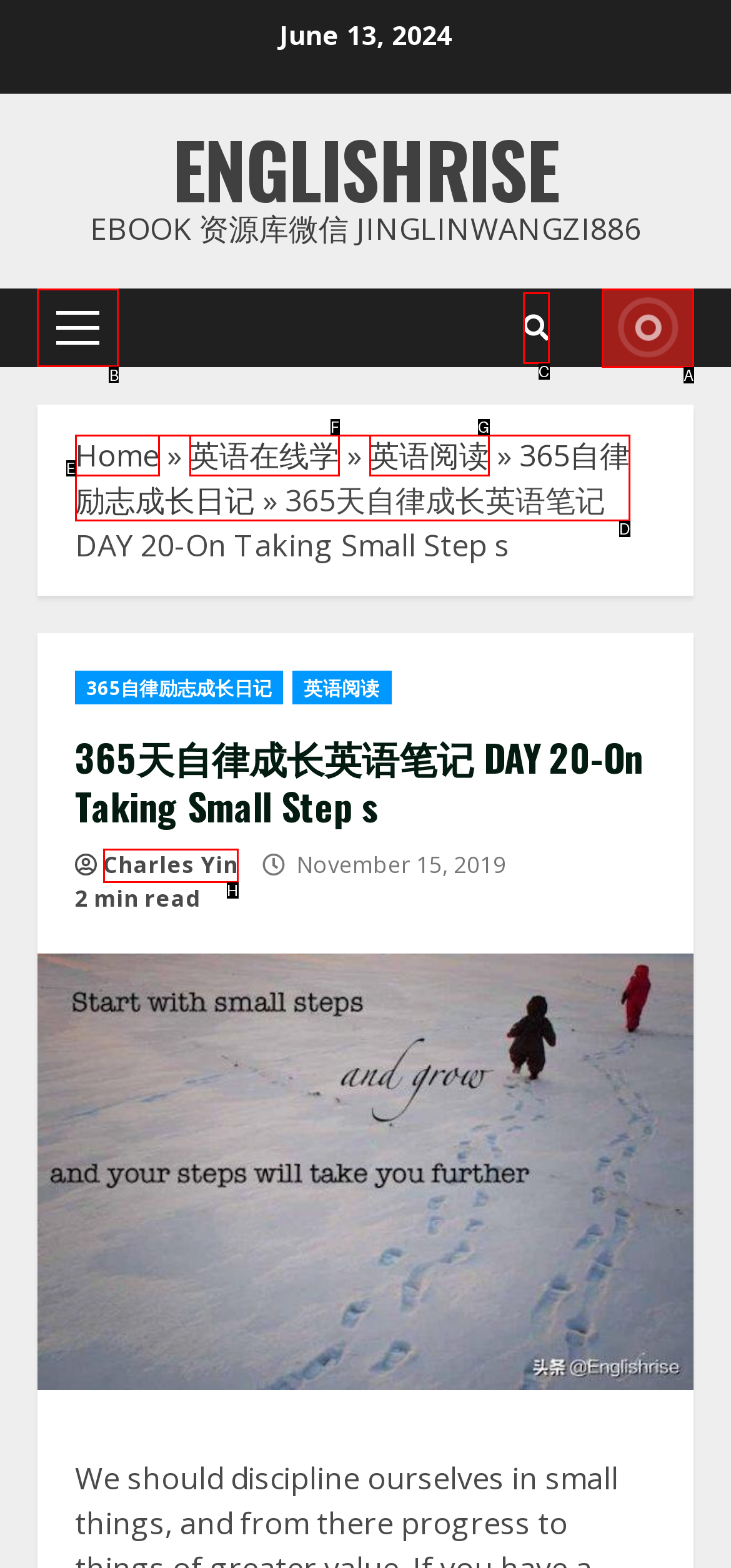Which HTML element should be clicked to complete the following task: Open the Primary Menu?
Answer with the letter corresponding to the correct choice.

B